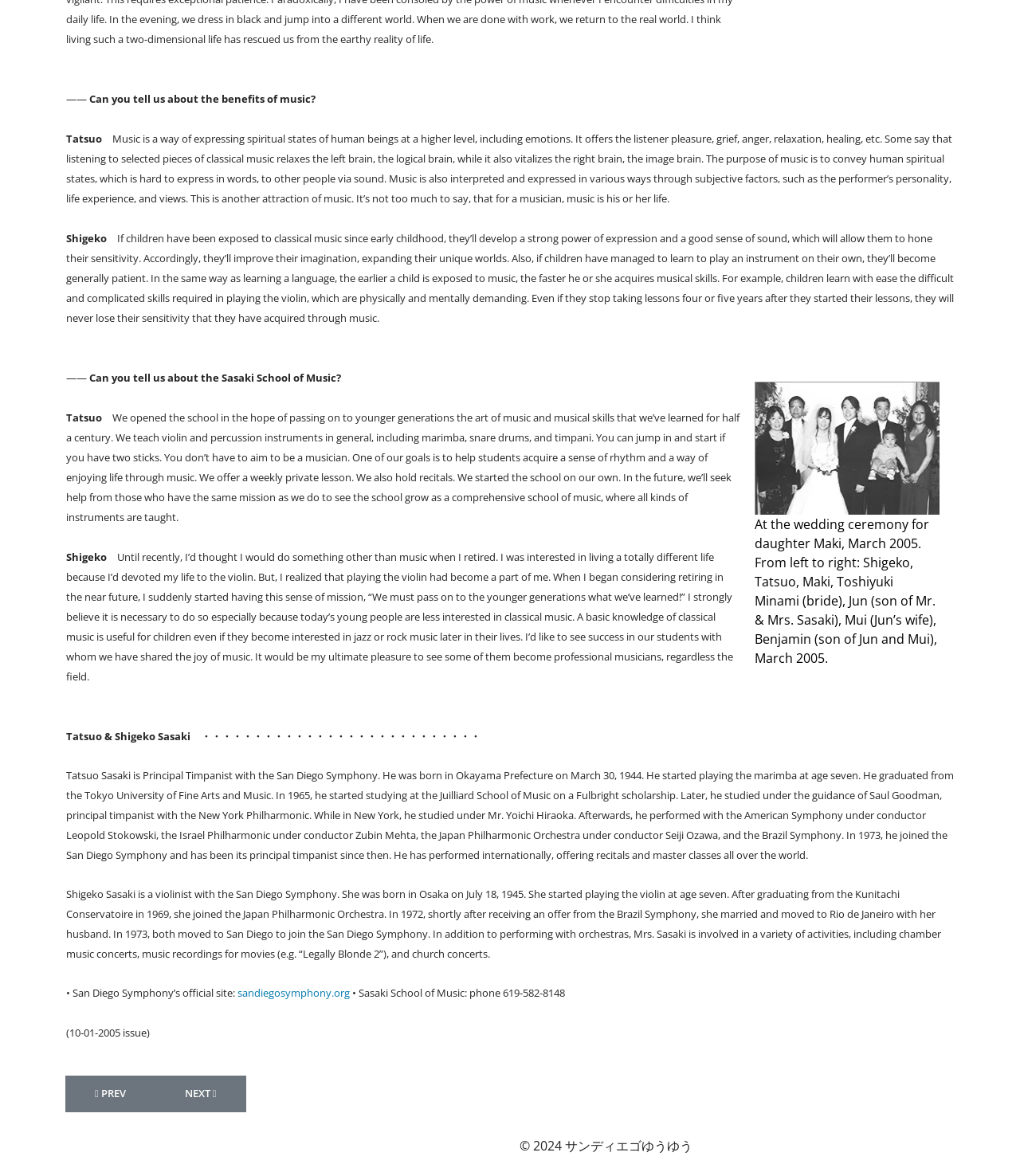Find the bounding box coordinates of the element's region that should be clicked in order to follow the given instruction: "Click the link to the next article". The coordinates should consist of four float numbers between 0 and 1, i.e., [left, top, right, bottom].

[0.152, 0.915, 0.241, 0.946]